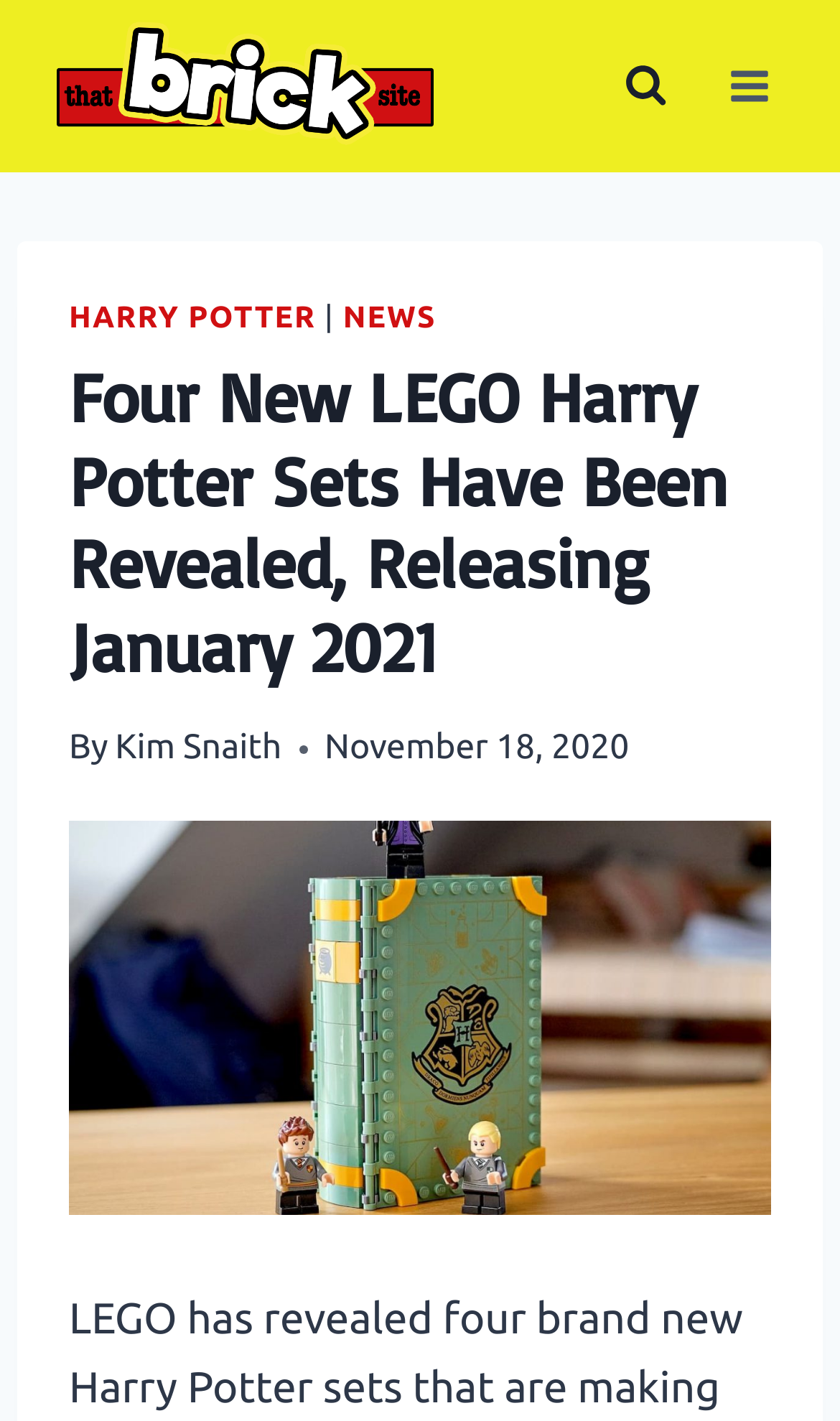Identify the bounding box for the described UI element. Provide the coordinates in (top-left x, top-left y, bottom-right x, bottom-right y) format with values ranging from 0 to 1: News

[0.408, 0.211, 0.519, 0.235]